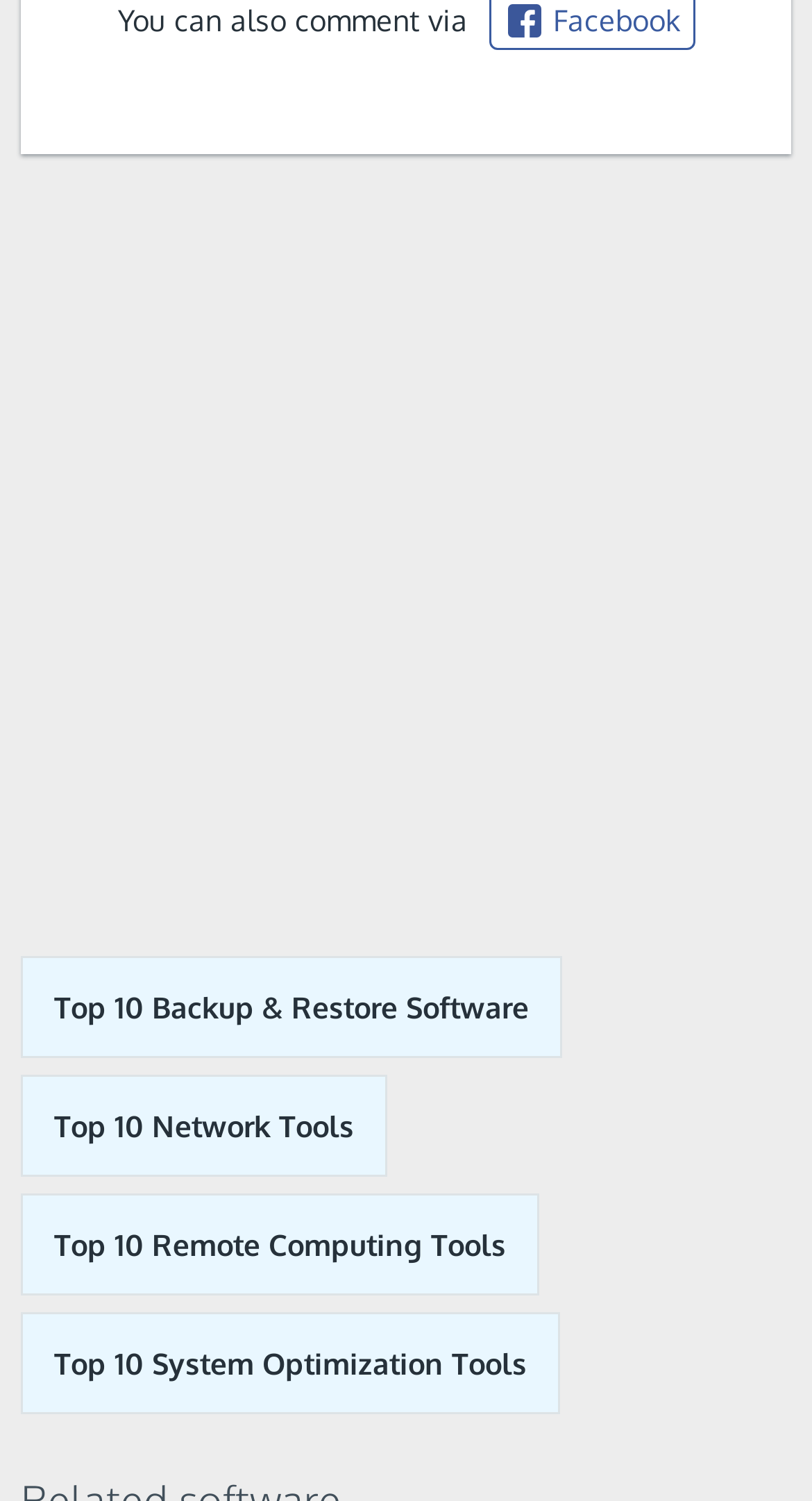Is there a Facebook comment option?
Using the image as a reference, answer the question with a short word or phrase.

Yes